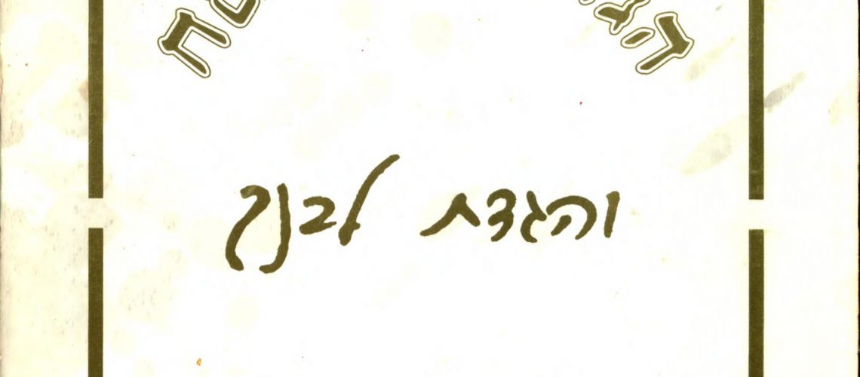Provide a short answer using a single word or phrase for the following question: 
What is the background of the cover?

Simple